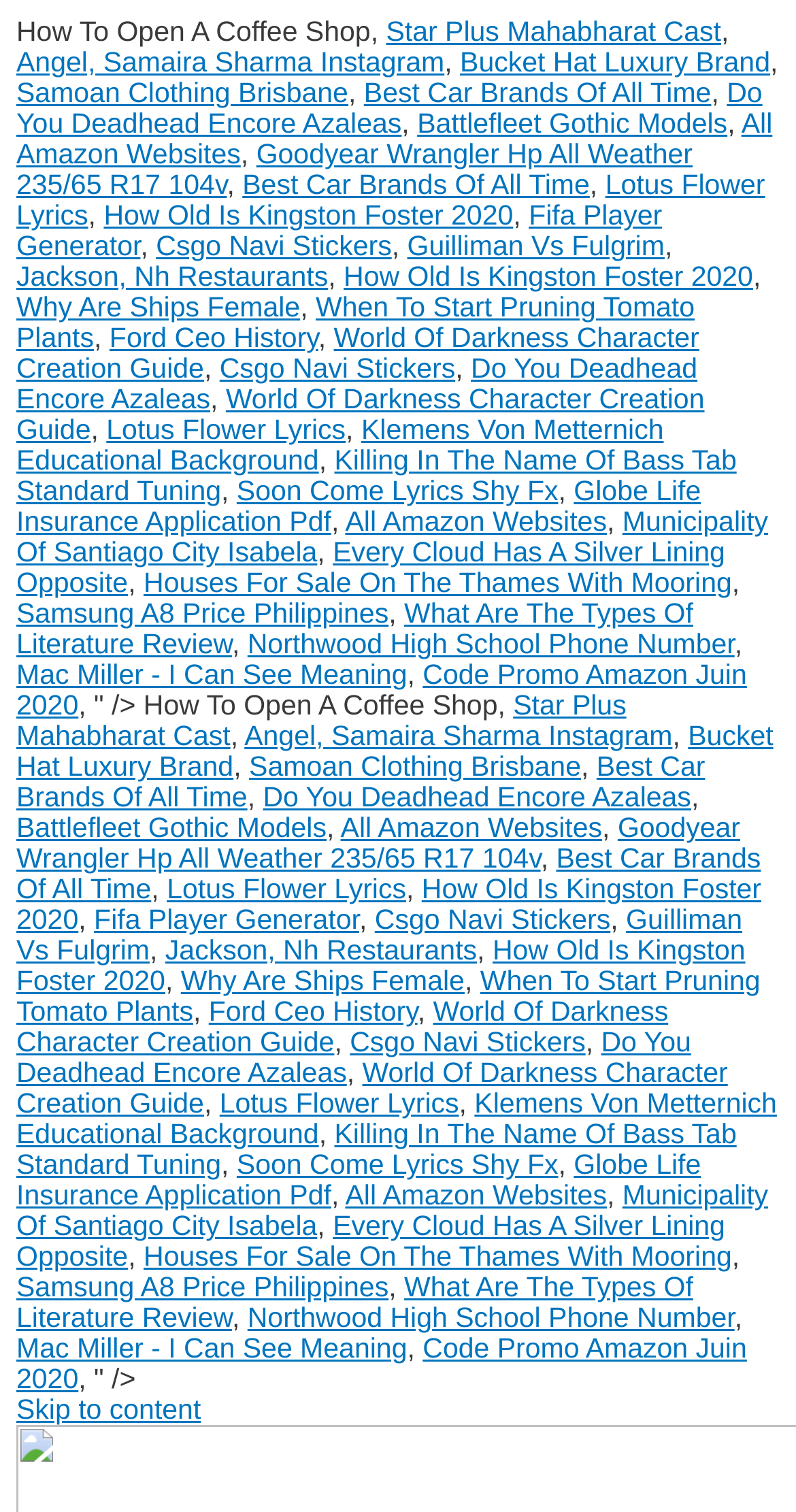Provide a brief response in the form of a single word or phrase:
What is the vertical position of the link 'Lotus Flower Lyrics'?

Multiple